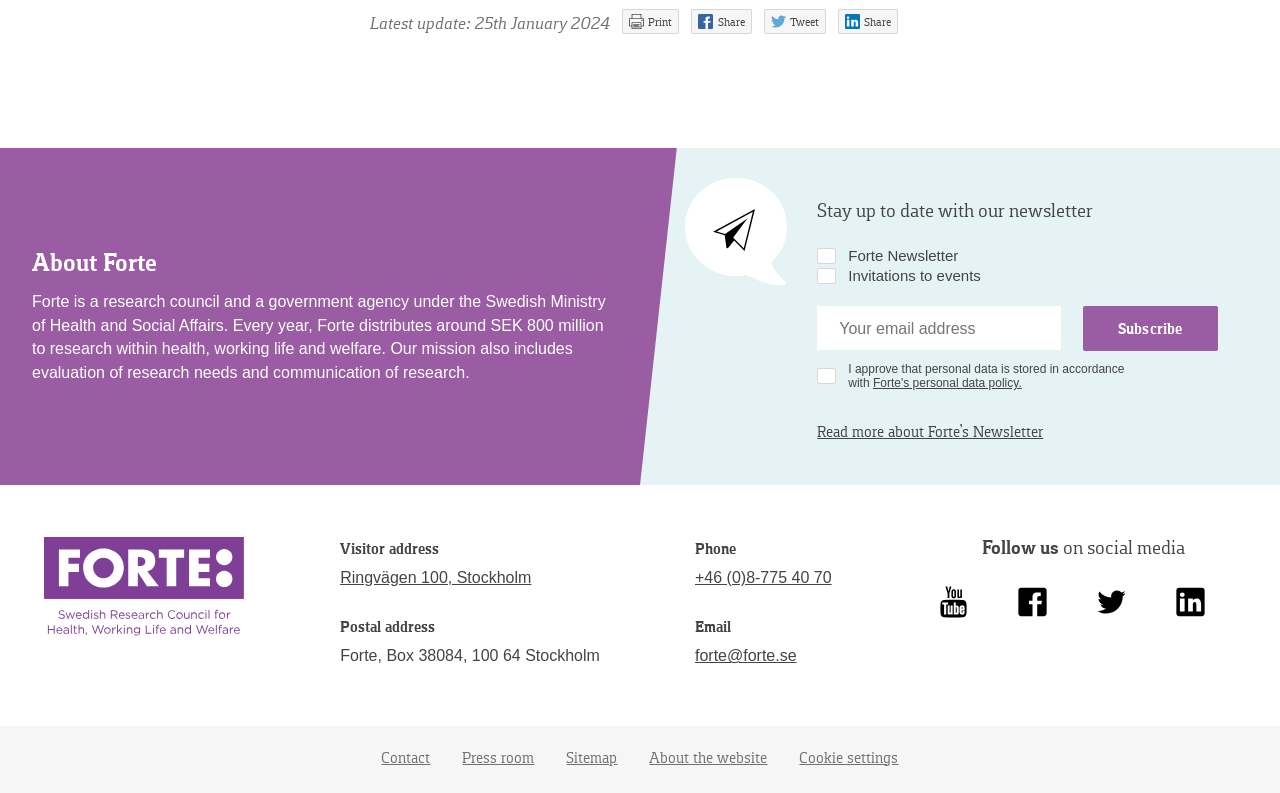What is the latest update date?
Please respond to the question with a detailed and informative answer.

The latest update date can be found at the top of the webpage, where it says 'Latest update:' followed by the date and time '27th January 2:37pm'.